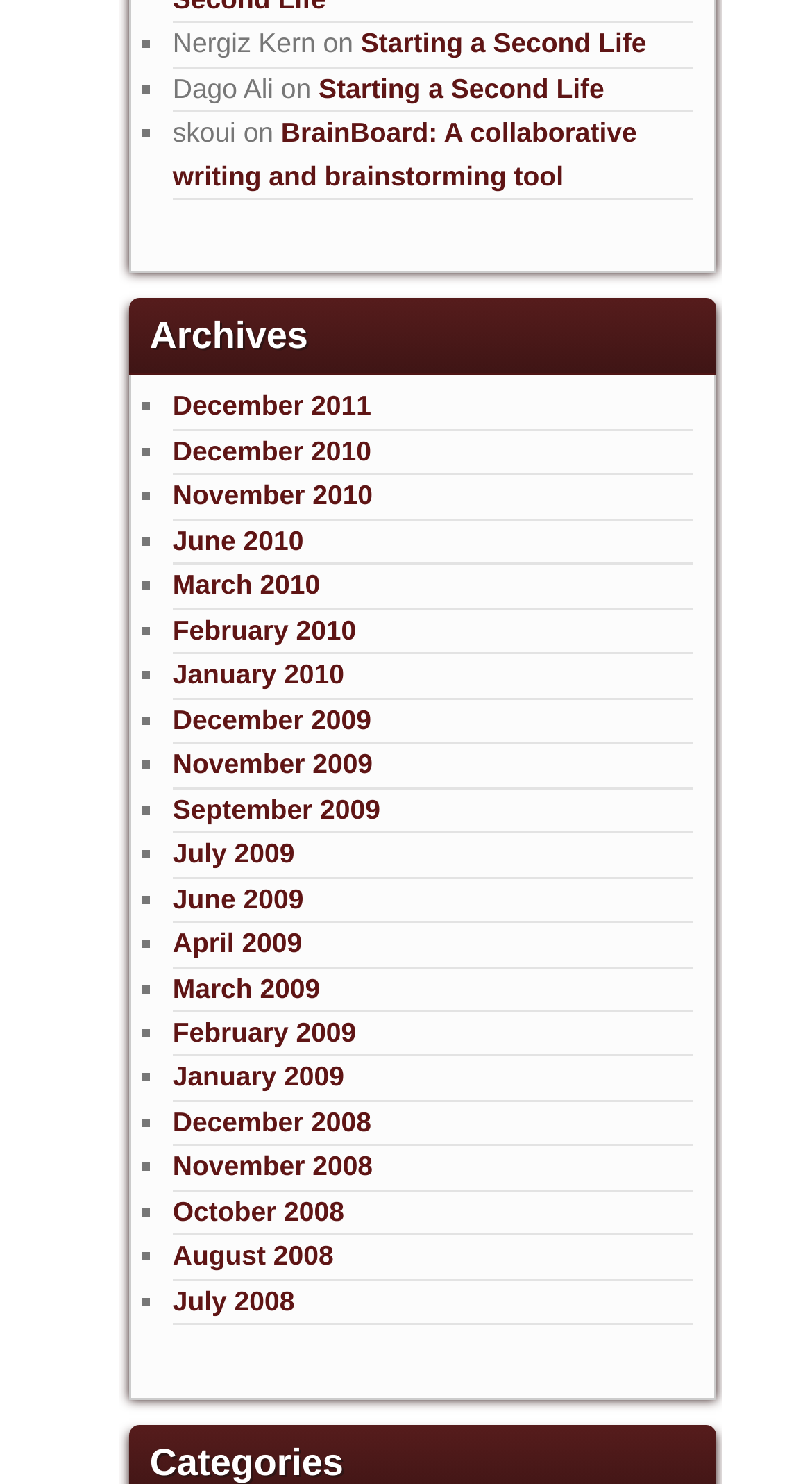Find the bounding box coordinates for the HTML element described in this sentence: "September 2009". Provide the coordinates as four float numbers between 0 and 1, in the format [left, top, right, bottom].

[0.213, 0.534, 0.468, 0.555]